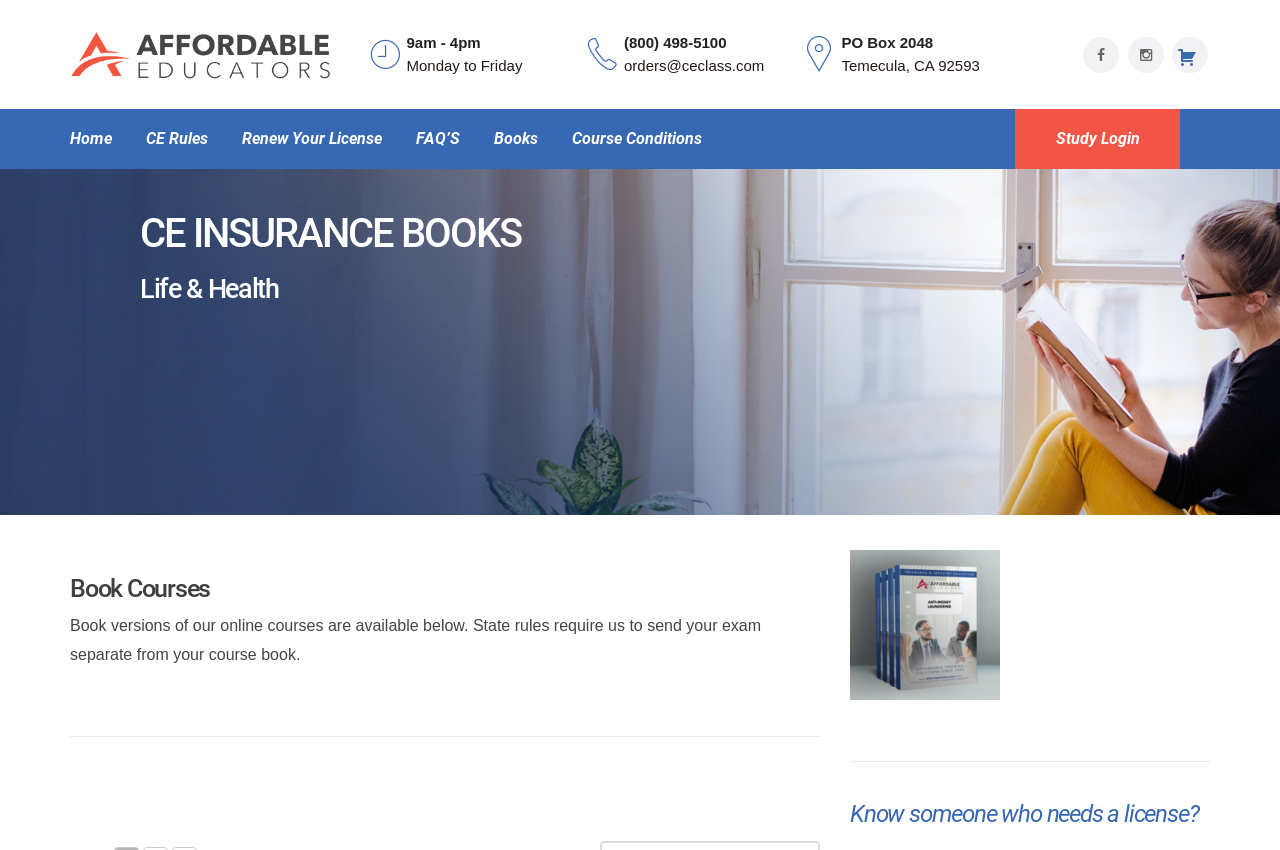What is the business hours for orders?
Give a detailed explanation using the information visible in the image.

I found the business hours by looking at the top section of the webpage, where the contact information is listed. The business hours are displayed as '9am - 4pm, Monday to Friday'.